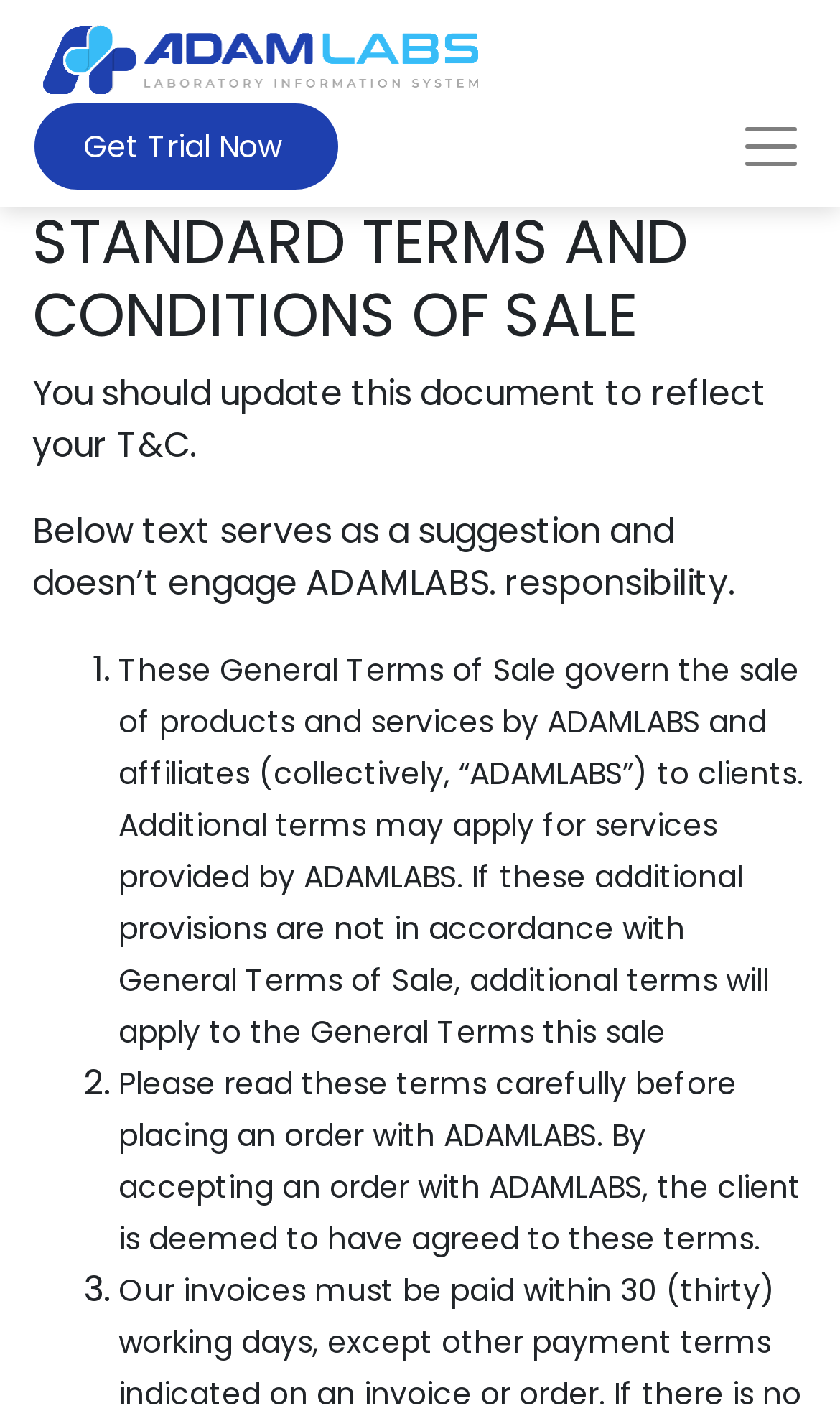Extract the bounding box coordinates for the UI element described by the text: "record (1)". The coordinates should be in the form of [left, top, right, bottom] with values between 0 and 1.

None